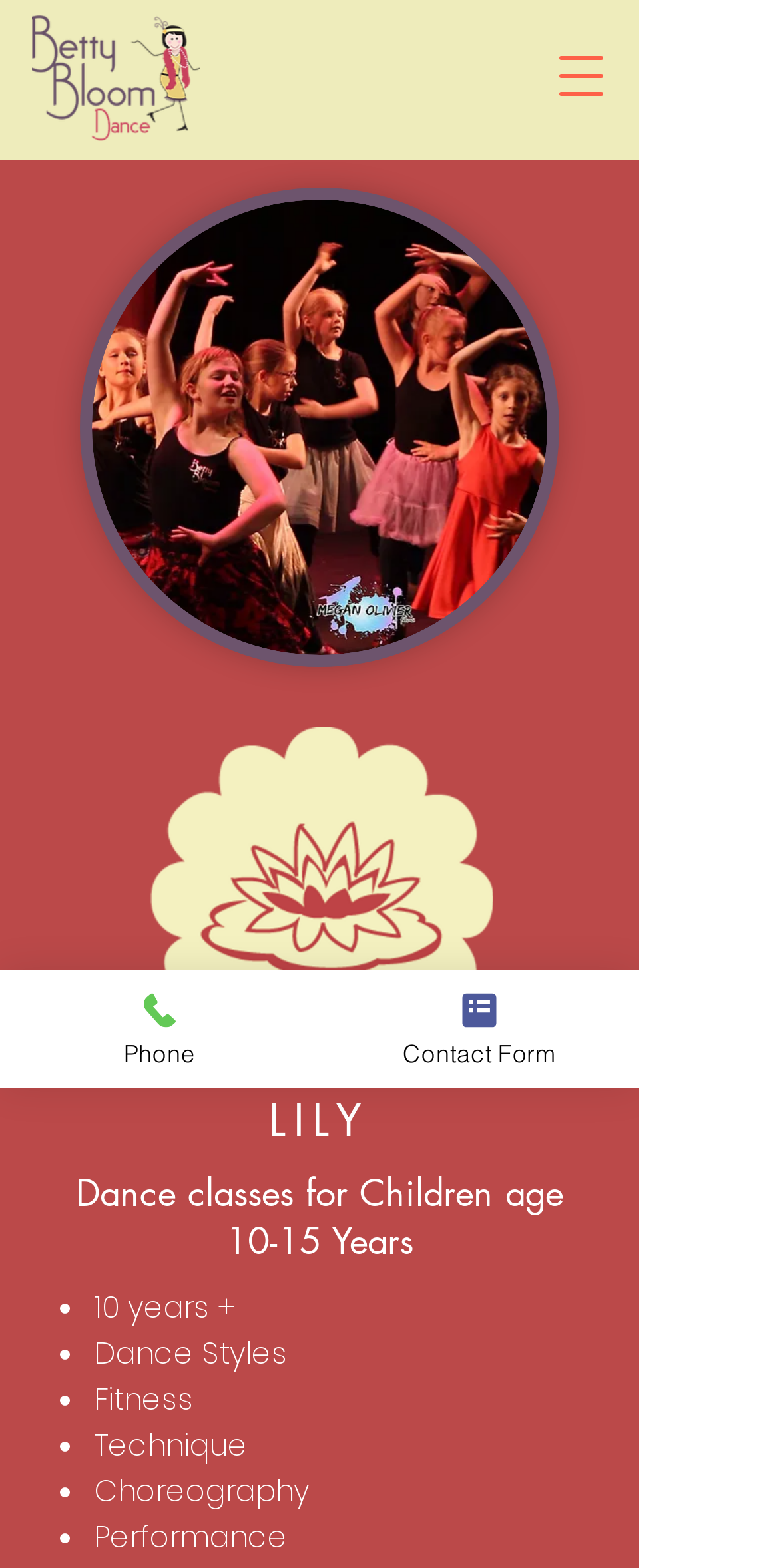Please provide the bounding box coordinate of the region that matches the element description: aria-label="Open navigation menu". Coordinates should be in the format (top-left x, top-left y, bottom-right x, bottom-right y) and all values should be between 0 and 1.

[0.682, 0.017, 0.81, 0.08]